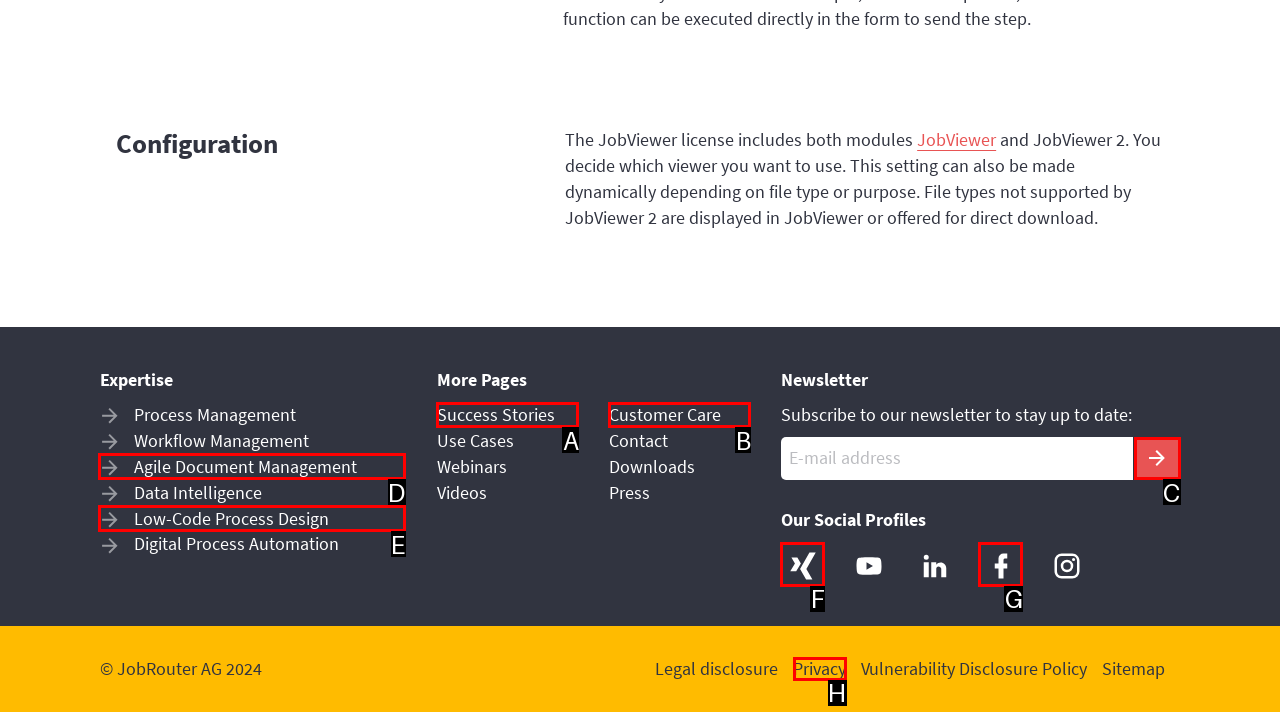From the given options, tell me which letter should be clicked to complete this task: Subscribe to the newsletter
Answer with the letter only.

C